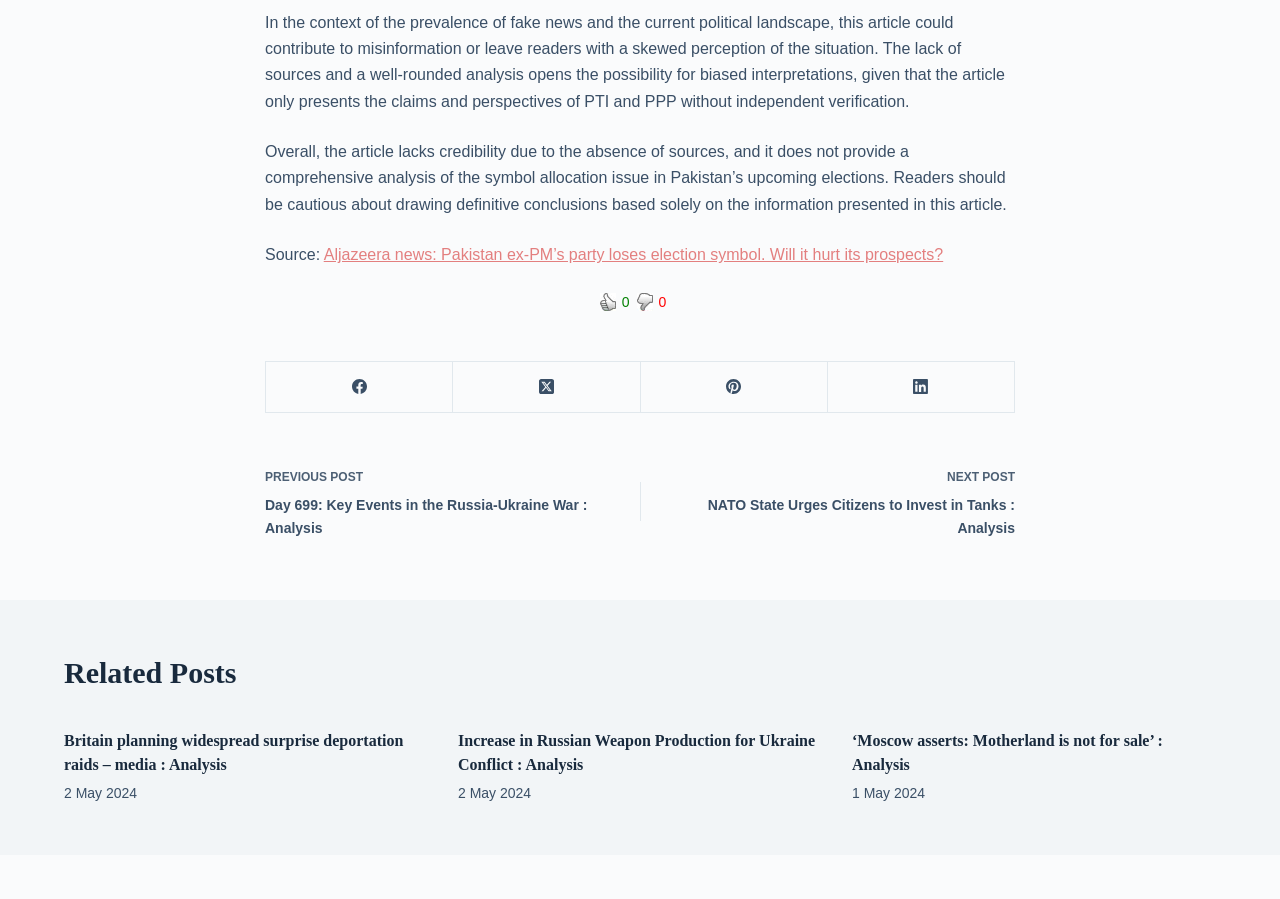What social media platforms are available for sharing?
Please provide a detailed and thorough answer to the question.

The webpage provides links to share the article on four social media platforms: Facebook, Twitter (represented by 'X'), Pinterest, and LinkedIn.